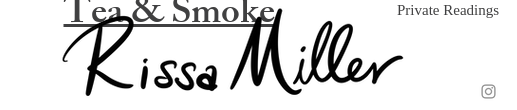Refer to the image and offer a detailed explanation in response to the question: What is the thematic connection suggested by the words above the name?

The words 'Tea & Smoke' are presented in a slightly bolder style above the name, suggesting a thematic connection to the services or experiences offered by Rissa Miller.